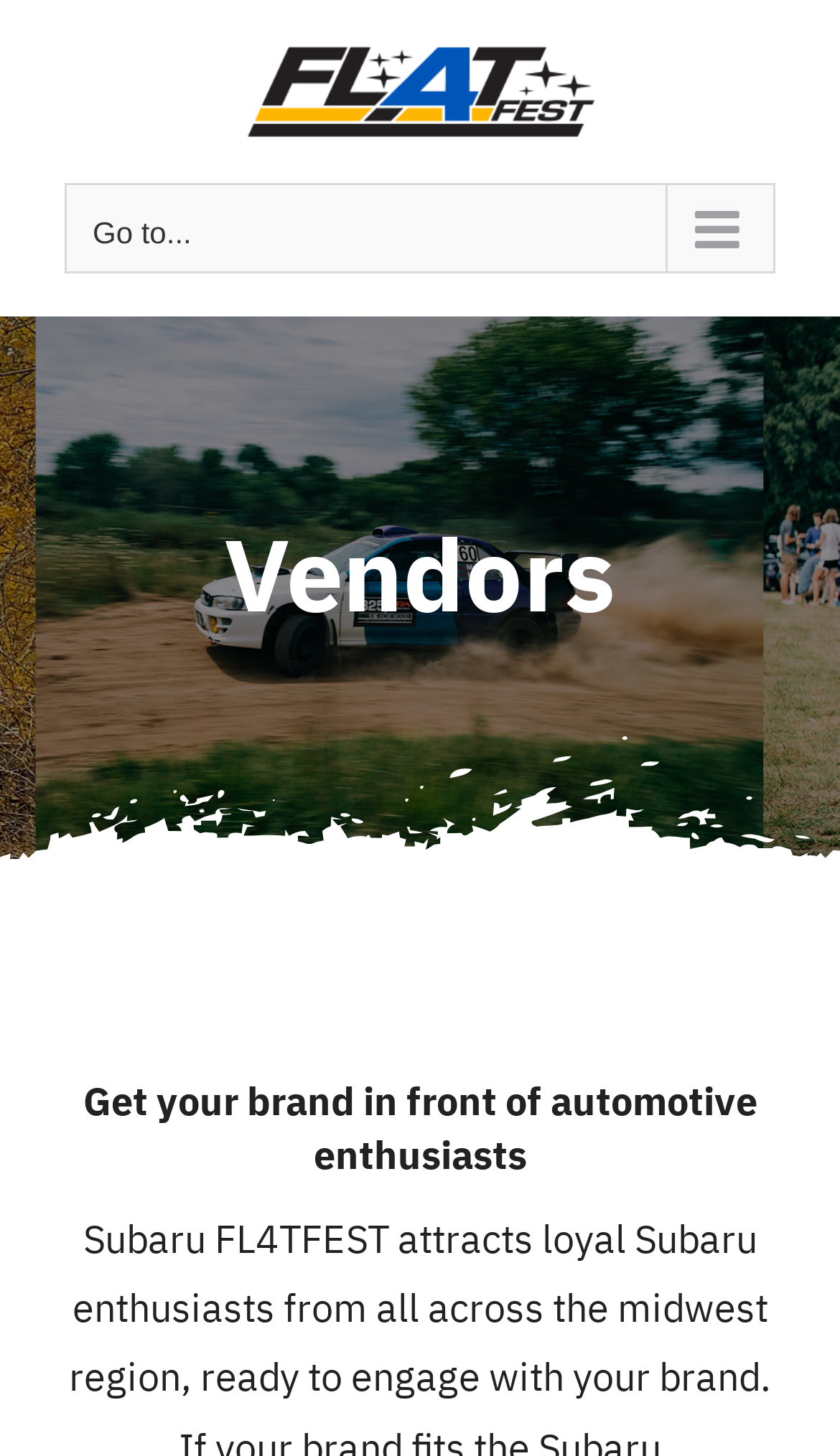Is there a navigation menu?
Answer the question with just one word or phrase using the image.

Yes